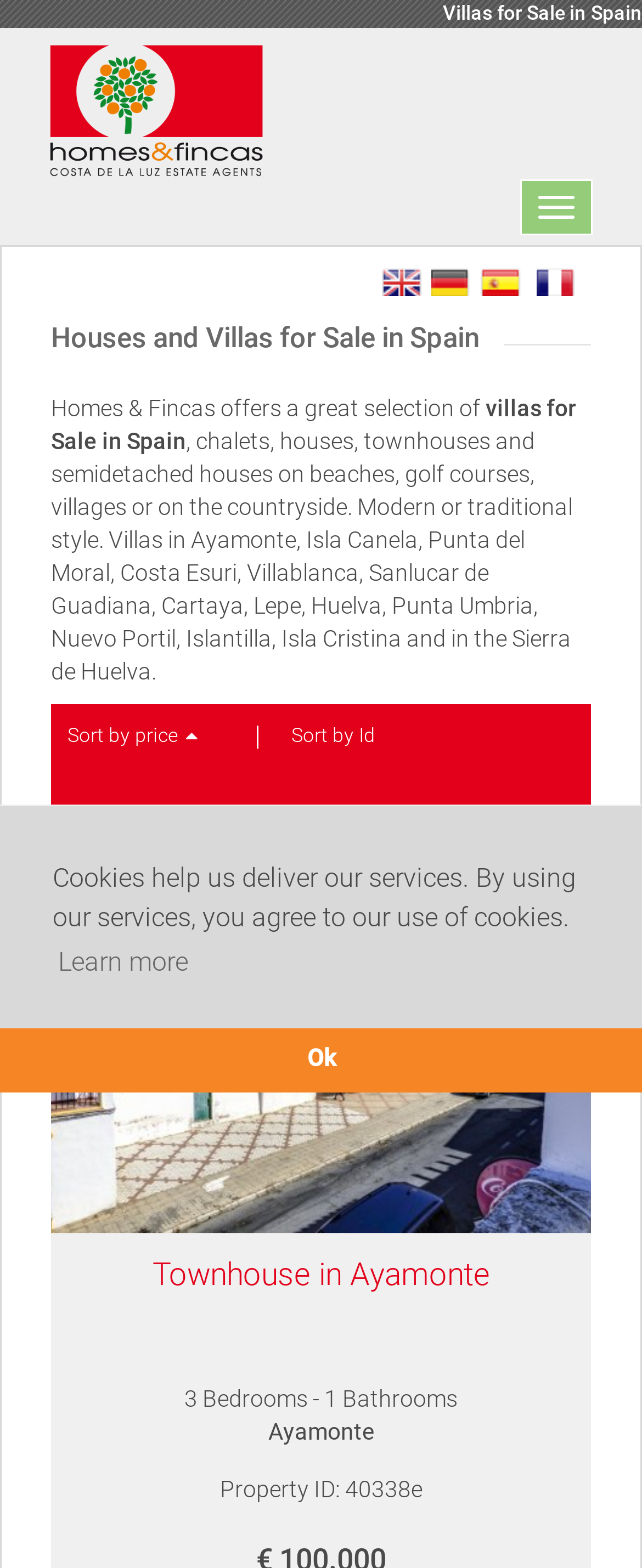Articulate a detailed summary of the webpage's content and design.

The webpage is about houses and villas for sale in Spain, specifically showcasing properties in various locations such as Ayamonte, Isla Canela, and Costa Esuri. At the top, there is a cookie consent dialog with a message explaining the use of cookies and two buttons, "Learn more about cookies" and "Dismiss cookie message".

Below the cookie dialog, there is a heading "Villas for Sale in Spain" followed by a navigation menu with several links and a toggle navigation button on the right side. 

The main content of the webpage starts with a heading "Houses and Villas for Sale in Spain" and a brief introduction to Homes & Fincas, a real estate agent offering a selection of villas, chalets, houses, townhouses, and semidetached houses in various locations.

There is a long paragraph describing the types of properties available, including modern and traditional styles, and their locations. 

Below the introductory text, there are two links to sort the properties by price or ID. 

The webpage then displays a list of properties, starting with a townhouse in Ayamonte, which includes an image, a heading, and details such as the number of bedrooms and bathrooms, as well as the property ID.